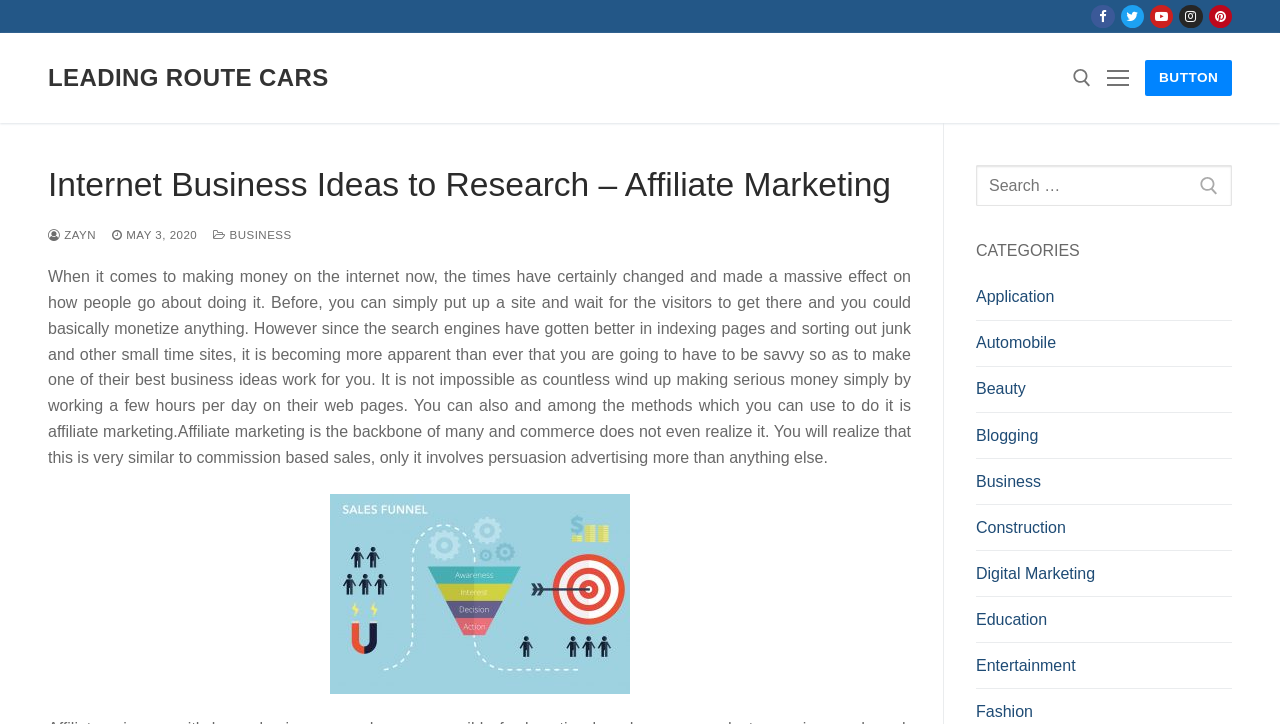What is the purpose of the search bar?
Answer the question with a detailed explanation, including all necessary information.

The search bar is provided on the webpage to allow users to search for specific content or keywords related to internet business ideas and affiliate marketing, making it easier for them to find relevant information.